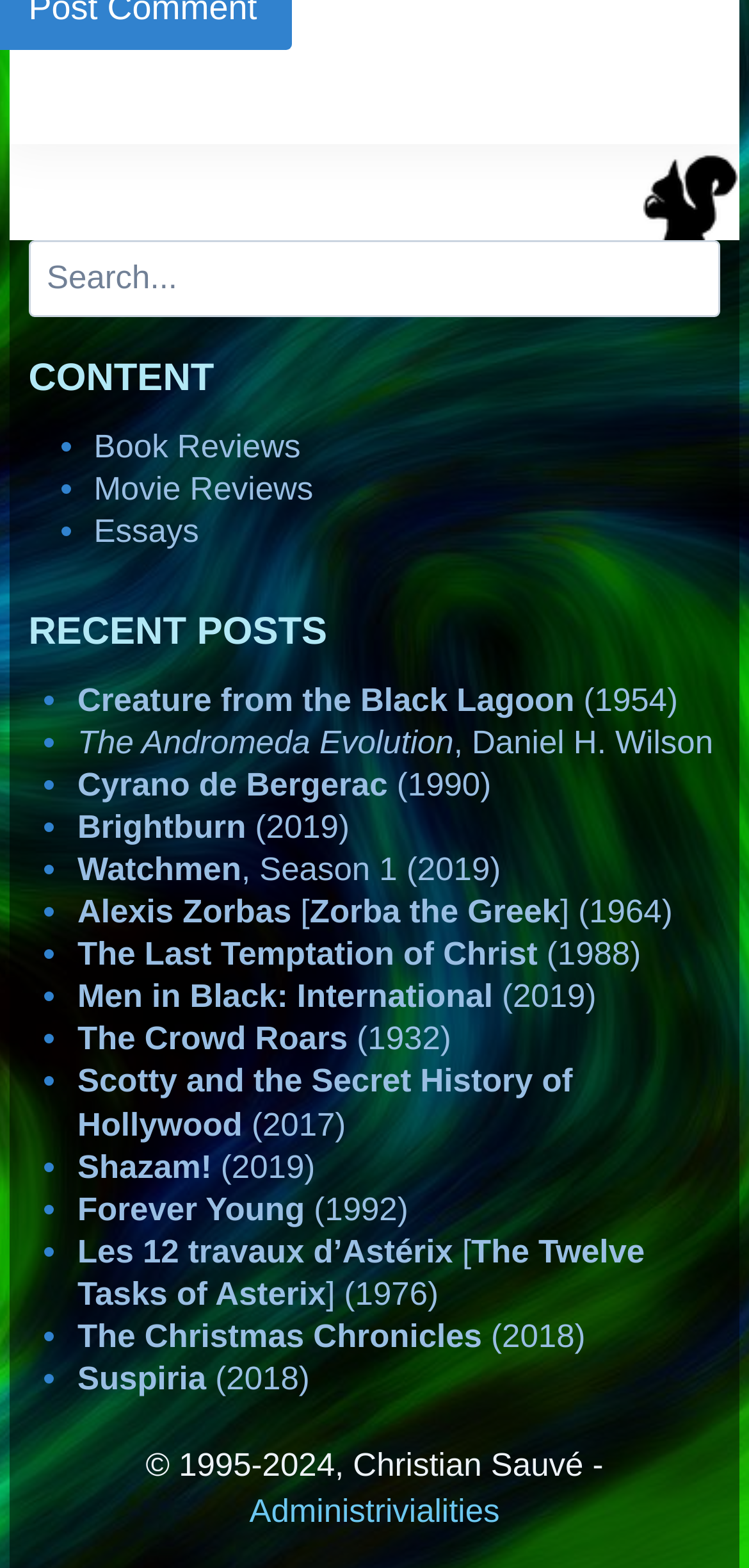How many recent posts are listed?
Based on the image, answer the question with as much detail as possible.

I counted the number of links under the 'RECENT POSTS' heading, and there are 20 links listed.